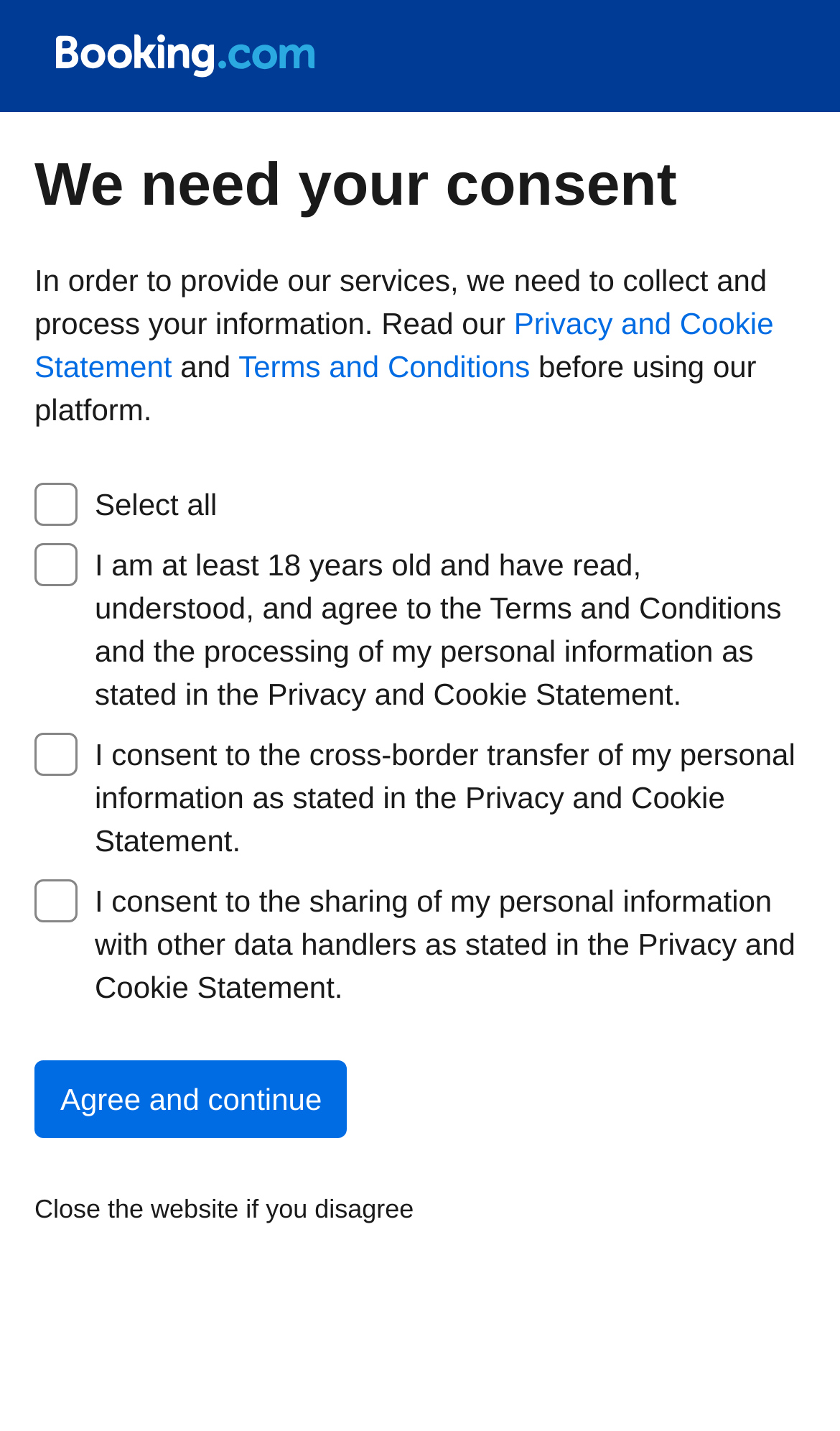What is the purpose of the webpage?
Deliver a detailed and extensive answer to the question.

The webpage is designed to obtain the user's consent for collecting and processing their personal information, as stated in the Privacy and Cookie Statement and Terms and Conditions.